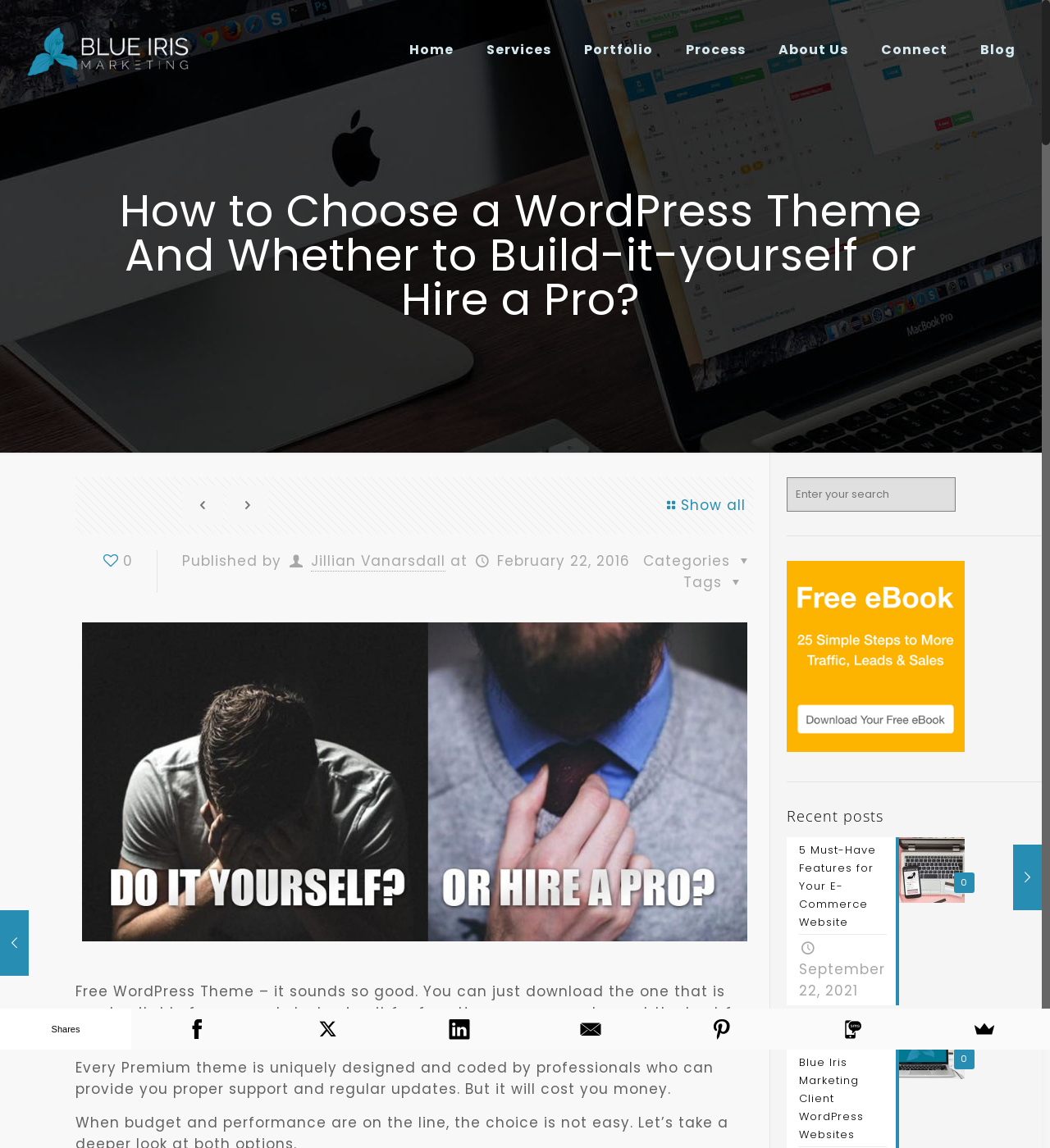Please find the bounding box coordinates of the clickable region needed to complete the following instruction: "Share on Facebook". The bounding box coordinates must consist of four float numbers between 0 and 1, i.e., [left, top, right, bottom].

[0.125, 0.879, 0.25, 0.914]